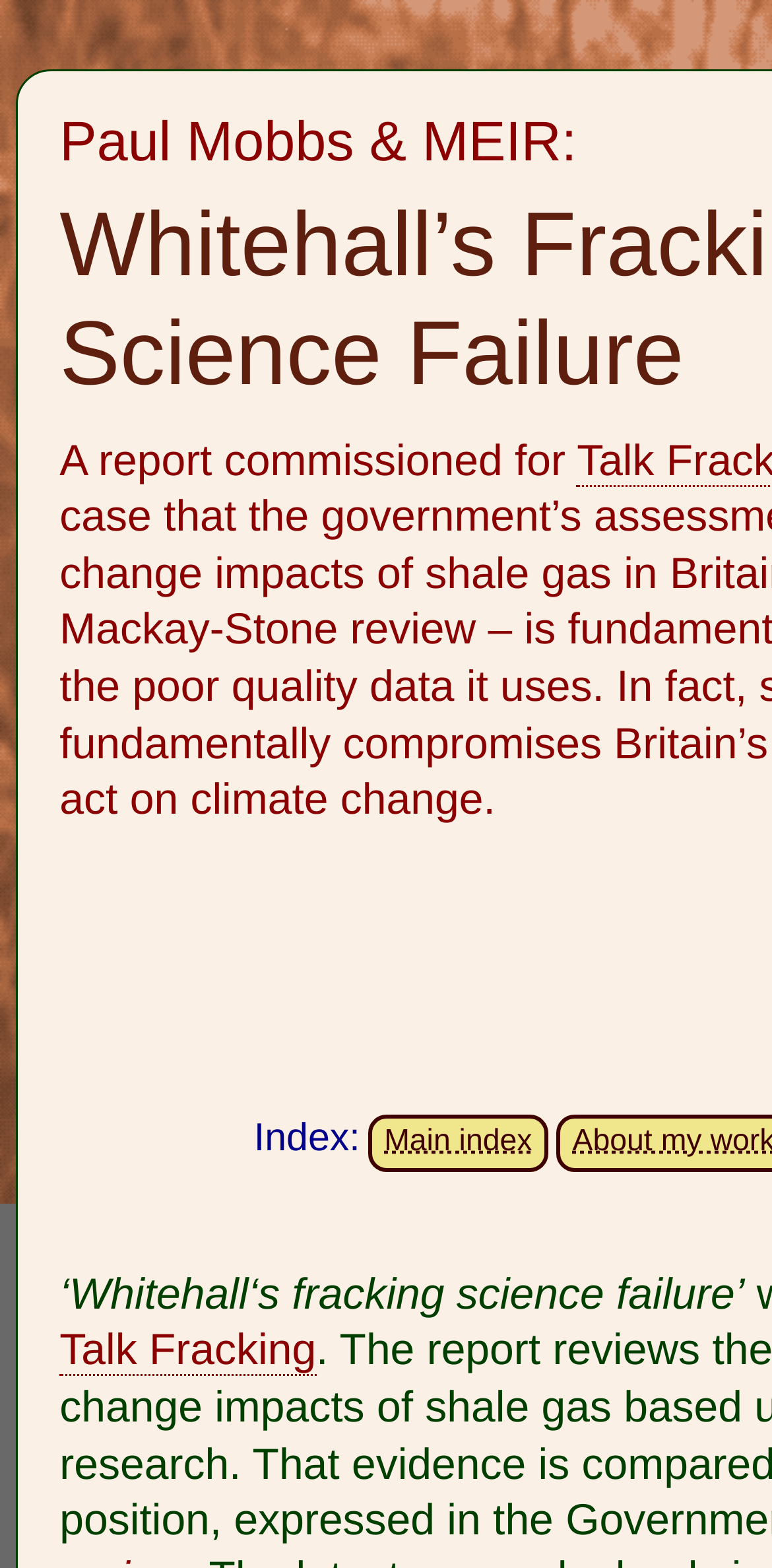Predict the bounding box coordinates of the UI element that matches this description: "Talk Fracking". The coordinates should be in the format [left, top, right, bottom] with each value between 0 and 1.

[0.077, 0.845, 0.409, 0.878]